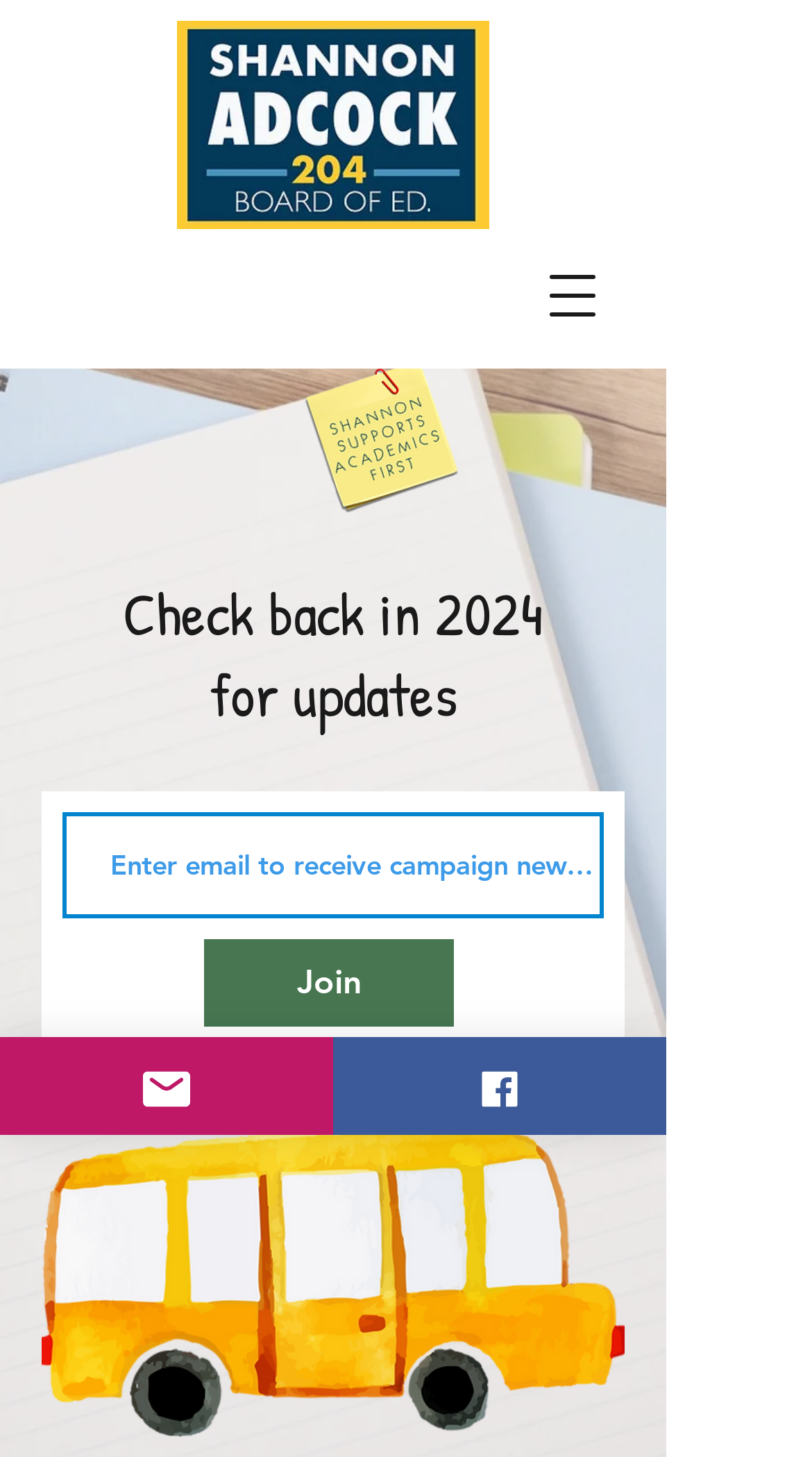What is the purpose of the textbox?
Give a comprehensive and detailed explanation for the question.

The textbox is located below the 'Check back in 2024 for updates' text and has a required attribute, indicating that it needs to be filled in. The text above the textbox says 'Enter email to receive campaign newsletter', which suggests that the purpose of the textbox is to enter an email address to receive newsletters.